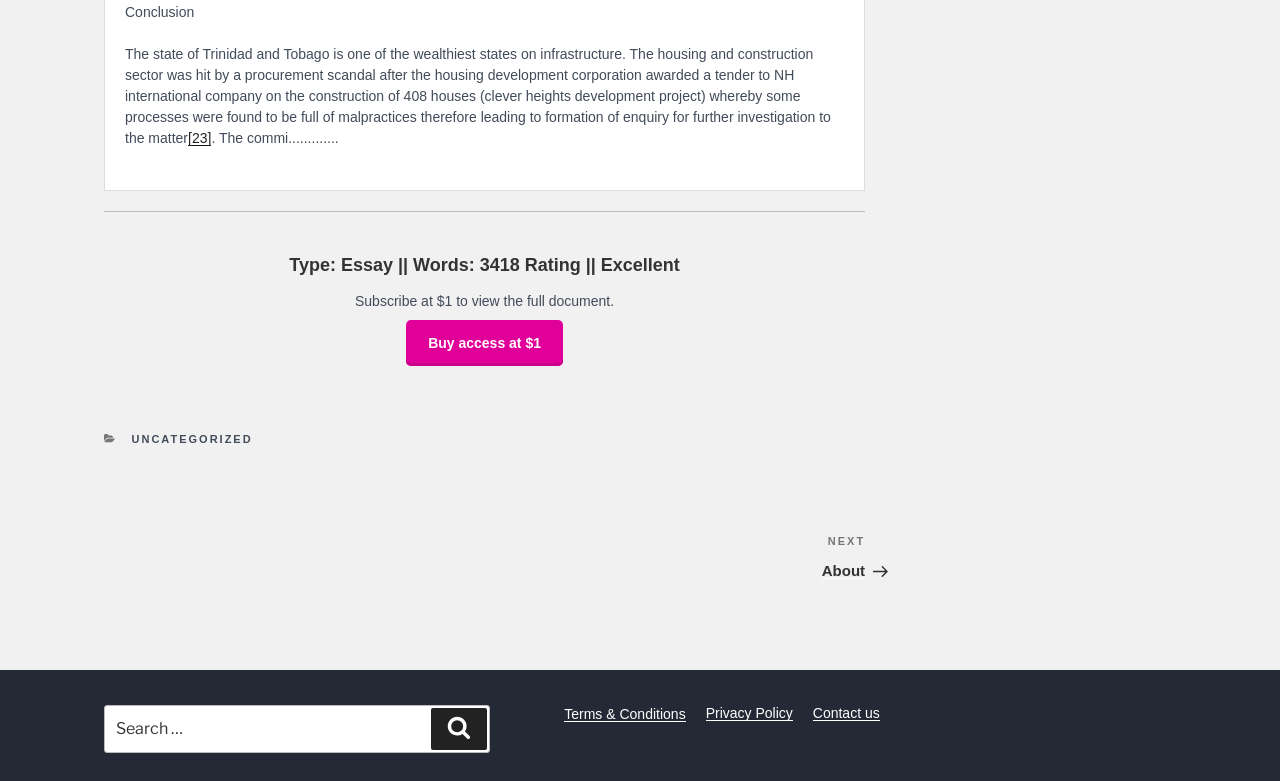Using the information from the screenshot, answer the following question thoroughly:
How many words are in the full document?

The number of words in the full document can be found in the heading 'Type: Essay || Words: 3418 Rating || Excellent' which provides information about the essay.